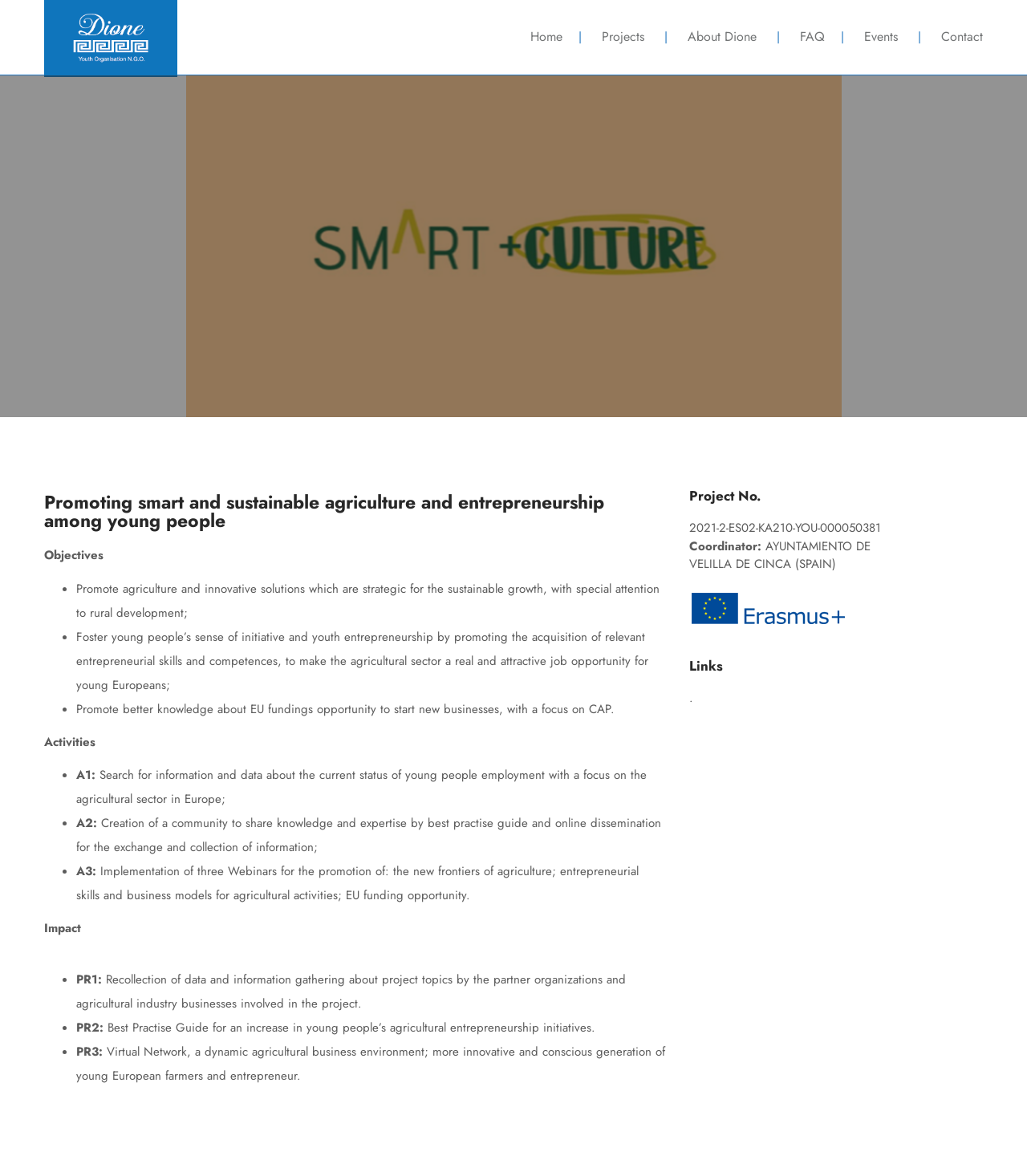Articulate a detailed summary of the webpage's content and design.

The webpage is about promoting smart and sustainable agriculture and entrepreneurship among young people. At the top, there is a navigation menu with links to "Home", "Projects", "About Dione", "FAQ", "Events", and "Contact". 

Below the navigation menu, there is a heading that repeats the title of the webpage. Underneath, there is a section titled "Objectives" with three bullet points describing the objectives of promoting agriculture and innovative solutions, fostering young people's sense of initiative, and promoting better knowledge about EU funding opportunities.

Following the "Objectives" section, there is a section titled "Activities" with three bullet points describing the activities of searching for information, creating a community to share knowledge, and implementing webinars.

Next, there is a section titled "Impact" with three bullet points describing the expected impact of the project, including the recollection of data, the creation of a best practice guide, and the establishment of a virtual network.

On the right side of the page, there is a section with a heading "Project No." followed by the project number and coordinator information, including the name and location of the coordinator.

Below the project information, there is a heading "Links" with a single period as the content.